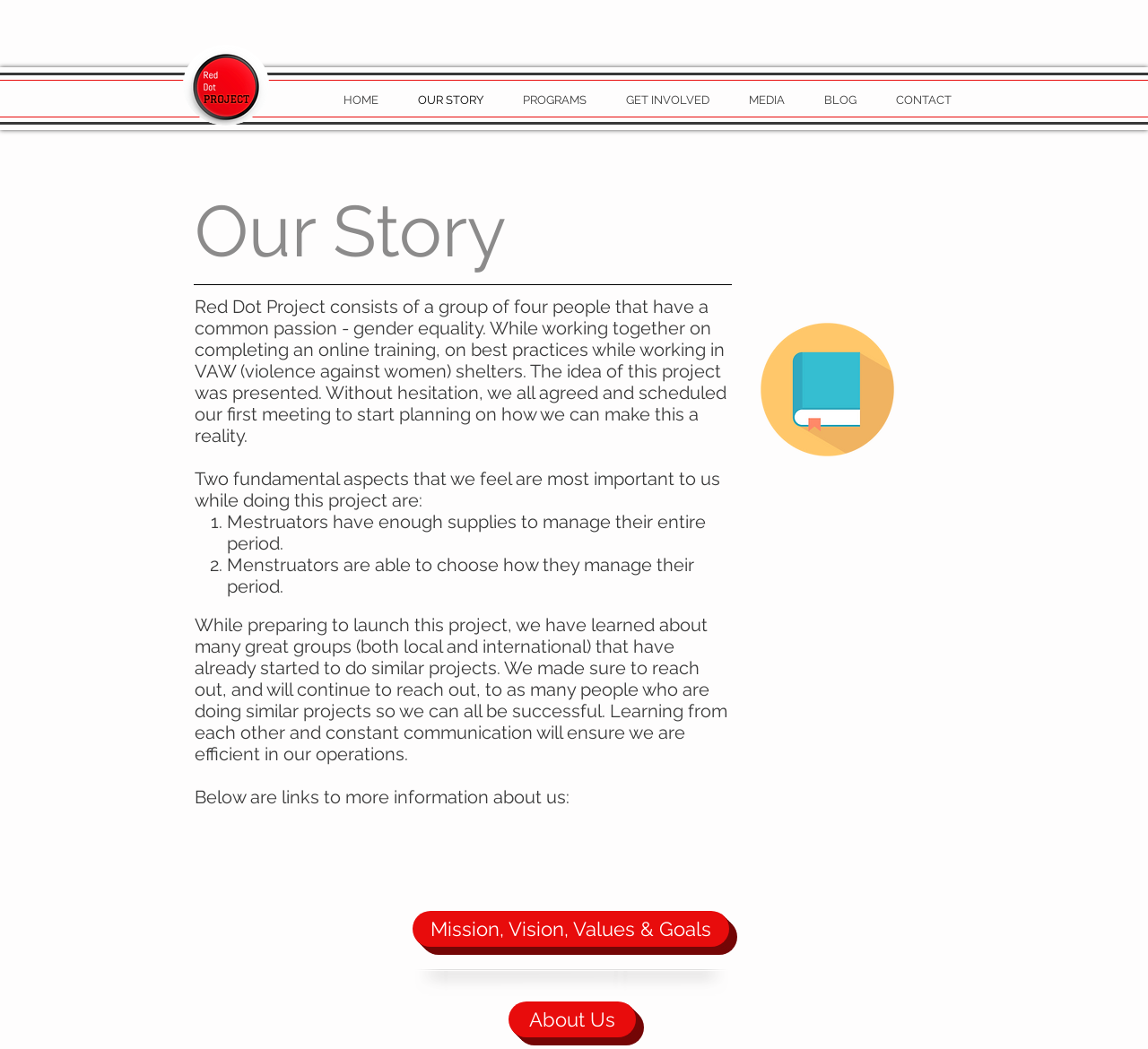Please find the bounding box coordinates of the element that needs to be clicked to perform the following instruction: "Click the HOME link". The bounding box coordinates should be four float numbers between 0 and 1, represented as [left, top, right, bottom].

[0.281, 0.084, 0.347, 0.107]